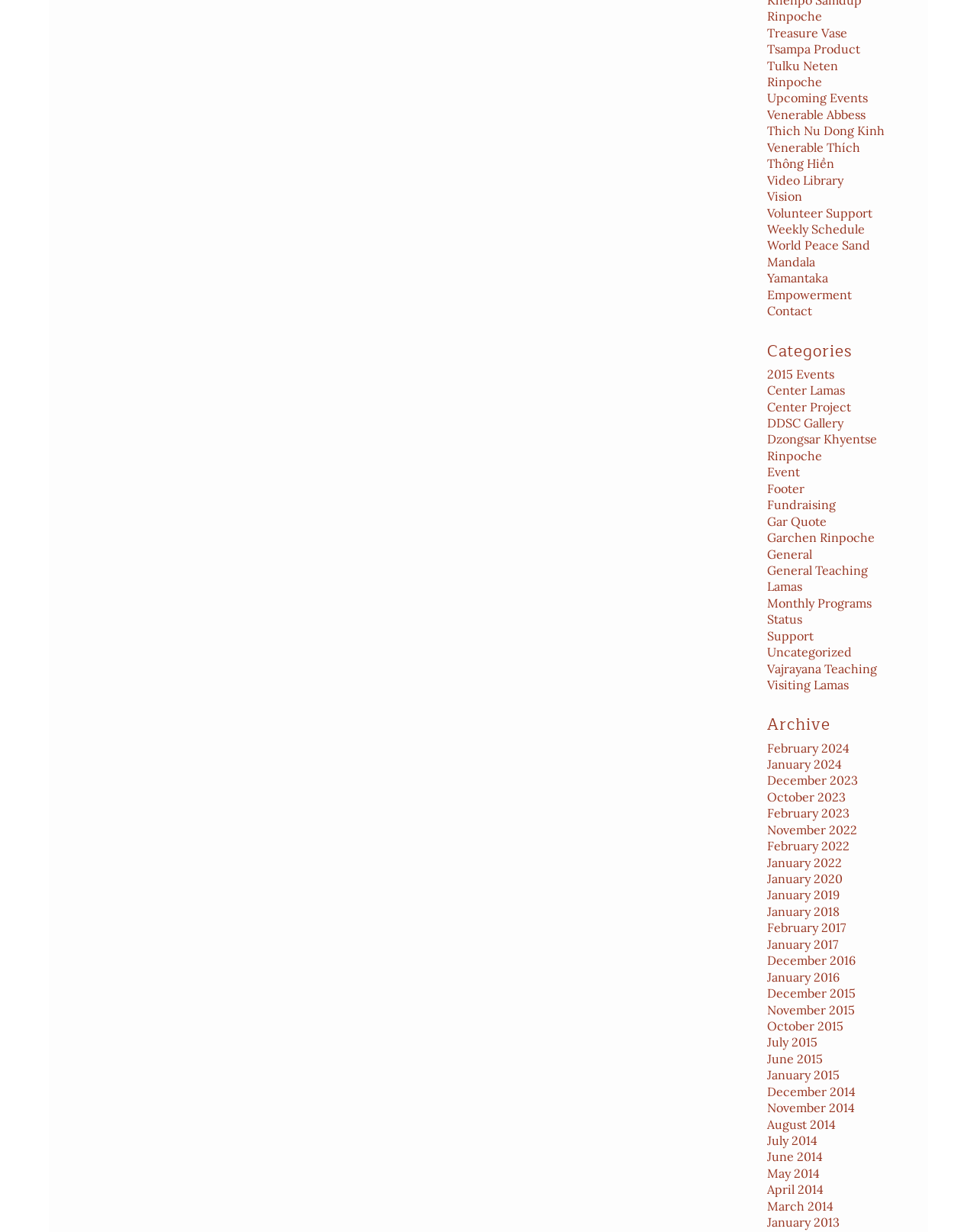Using the element description: "June 2015", determine the bounding box coordinates for the specified UI element. The coordinates should be four float numbers between 0 and 1, [left, top, right, bottom].

[0.785, 0.853, 0.842, 0.865]